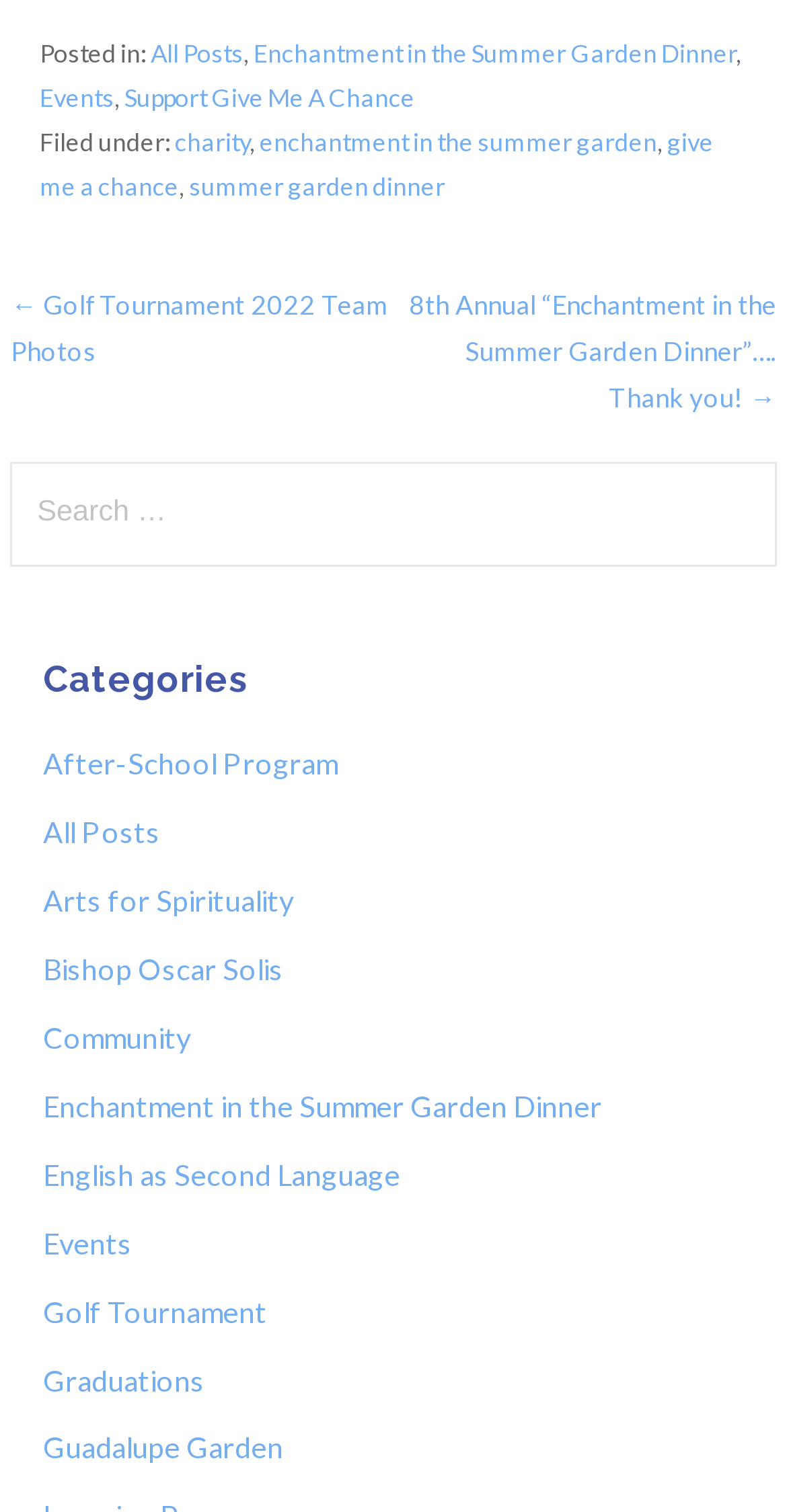Examine the screenshot and answer the question in as much detail as possible: What is the title of the latest post?

In the post navigation section, I found the link '8th Annual “Enchantment in the Summer Garden Dinner”…. Thank you! →', which suggests that this is the latest post on the website.